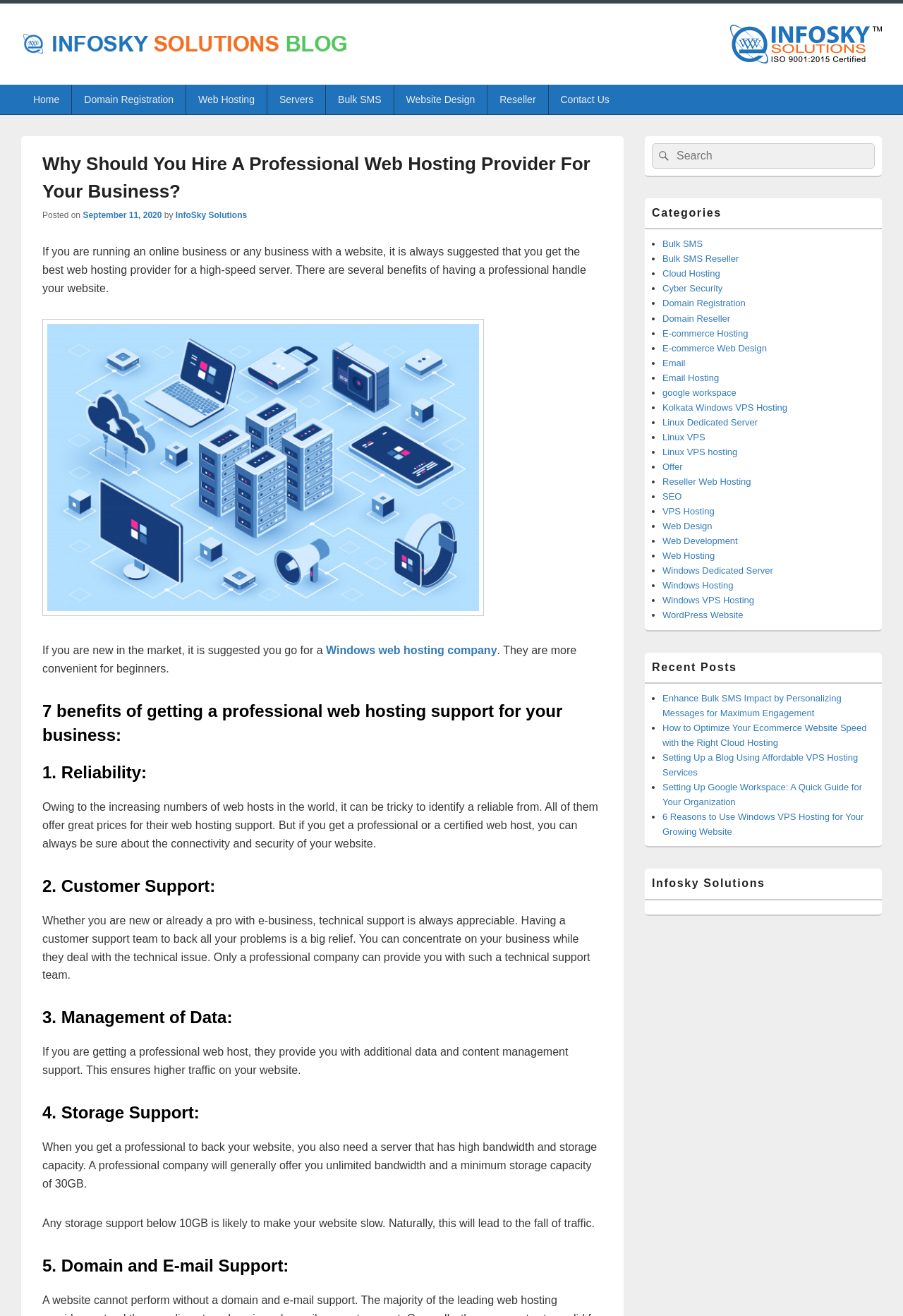Identify the bounding box coordinates of the clickable region required to complete the instruction: "Click on the 'Website Design' link". The coordinates should be given as four float numbers within the range of 0 and 1, i.e., [left, top, right, bottom].

[0.436, 0.064, 0.539, 0.087]